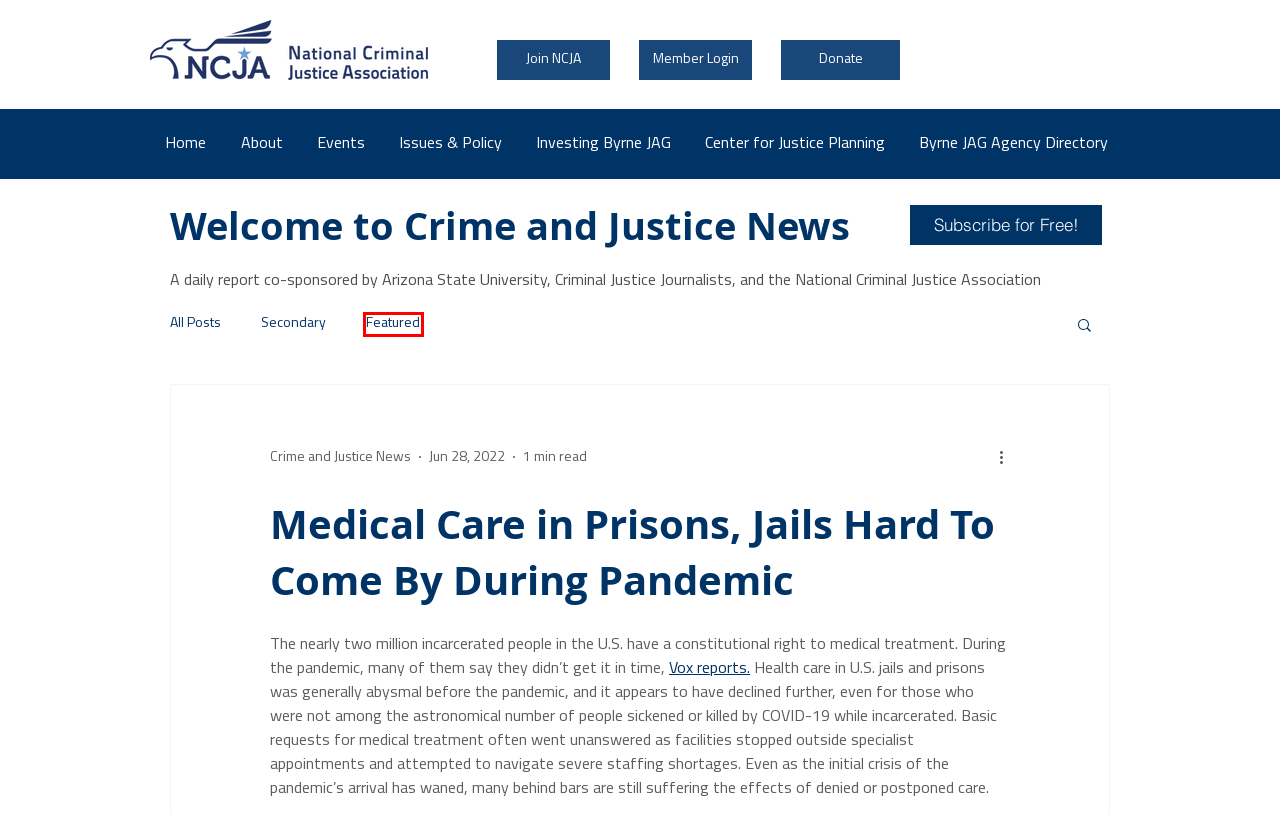View the screenshot of the webpage containing a red bounding box around a UI element. Select the most fitting webpage description for the new page shown after the element in the red bounding box is clicked. Here are the candidates:
A. Center for Justice Planning | NCJA
B. Signup Form
C. Issues & Policy | NCJA
D. Featured
E. Home | NCJA
F. Membership | NCJA
G. About | NCJA
H. Crime and Justice News | NCJA

D